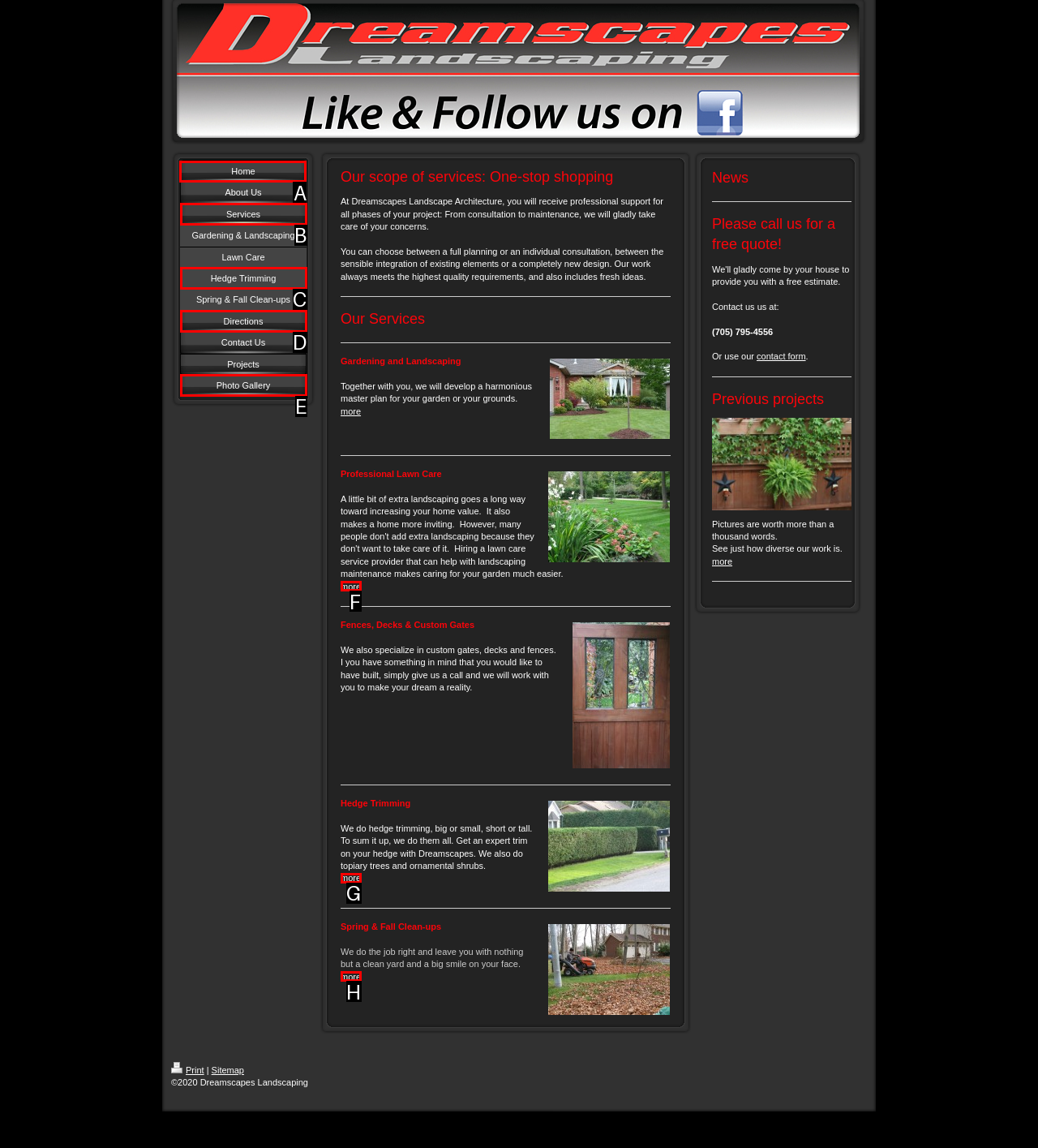Point out the UI element to be clicked for this instruction: Click the 'Next slide' button. Provide the answer as the letter of the chosen element.

None